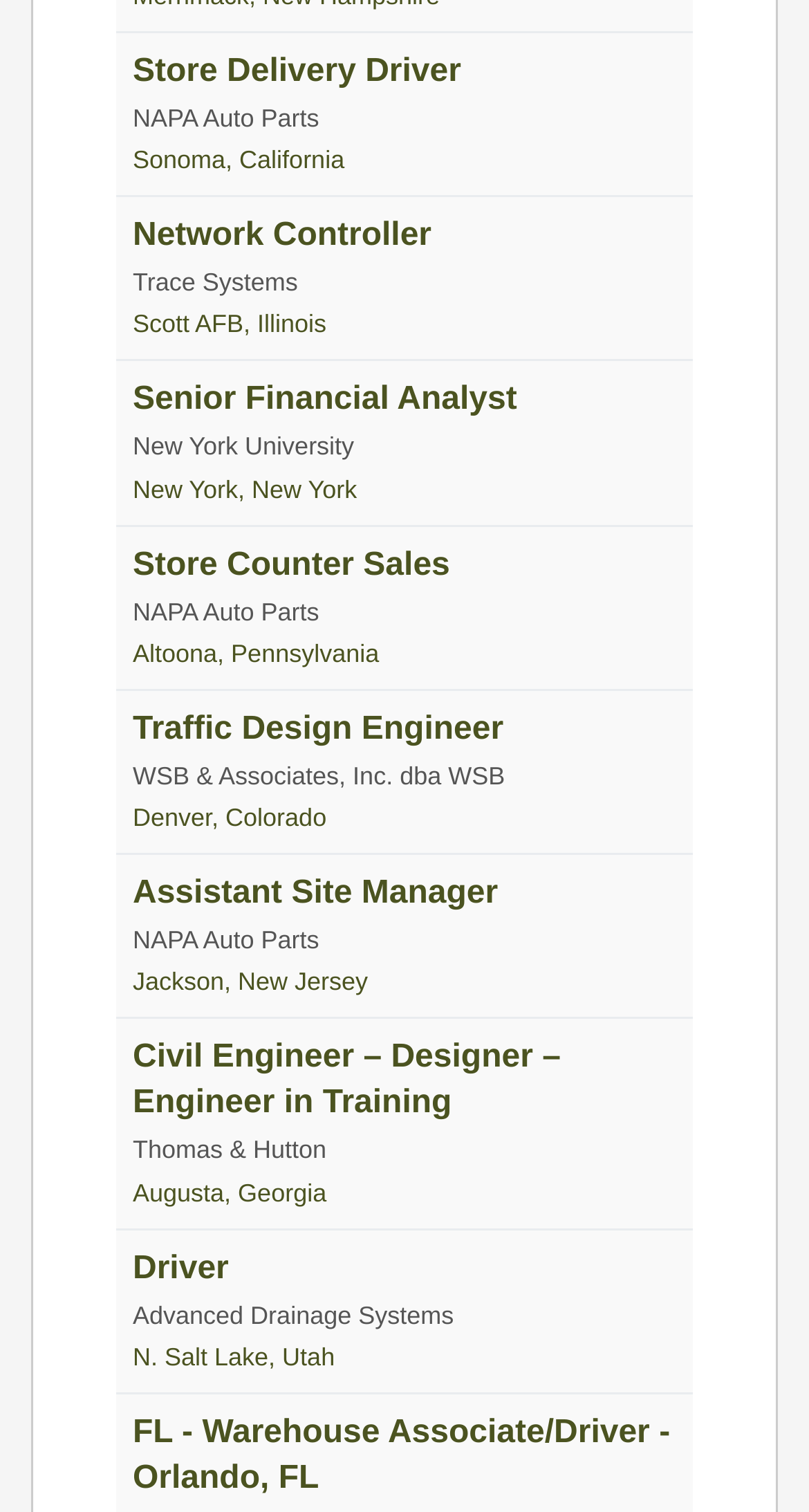What is the job title of the last job listing?
Look at the image and answer with only one word or phrase.

Driver